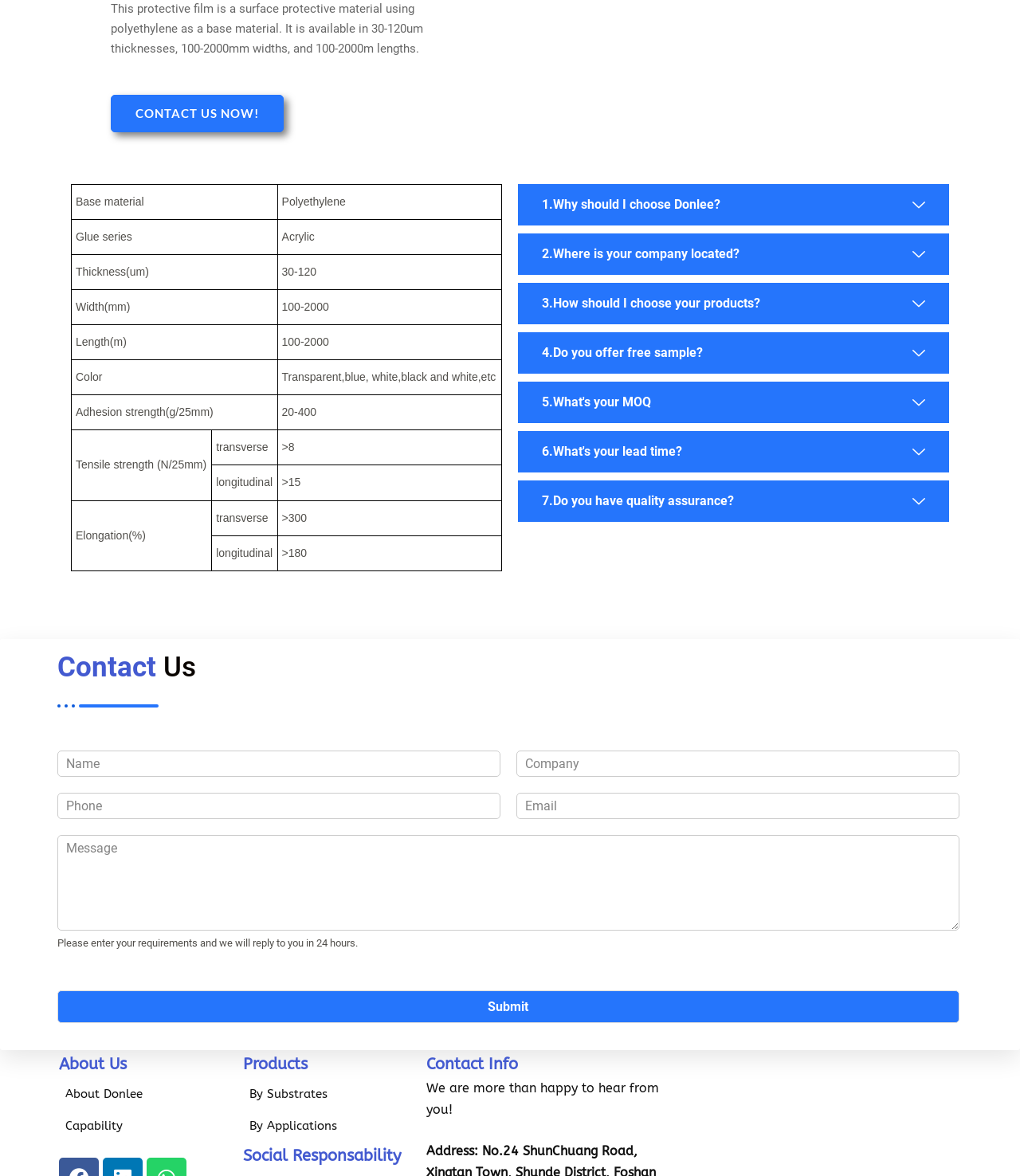Bounding box coordinates are to be given in the format (top-left x, top-left y, bottom-right x, bottom-right y). All values must be floating point numbers between 0 and 1. Provide the bounding box coordinate for the UI element described as: By Substrates

[0.238, 0.917, 0.321, 0.944]